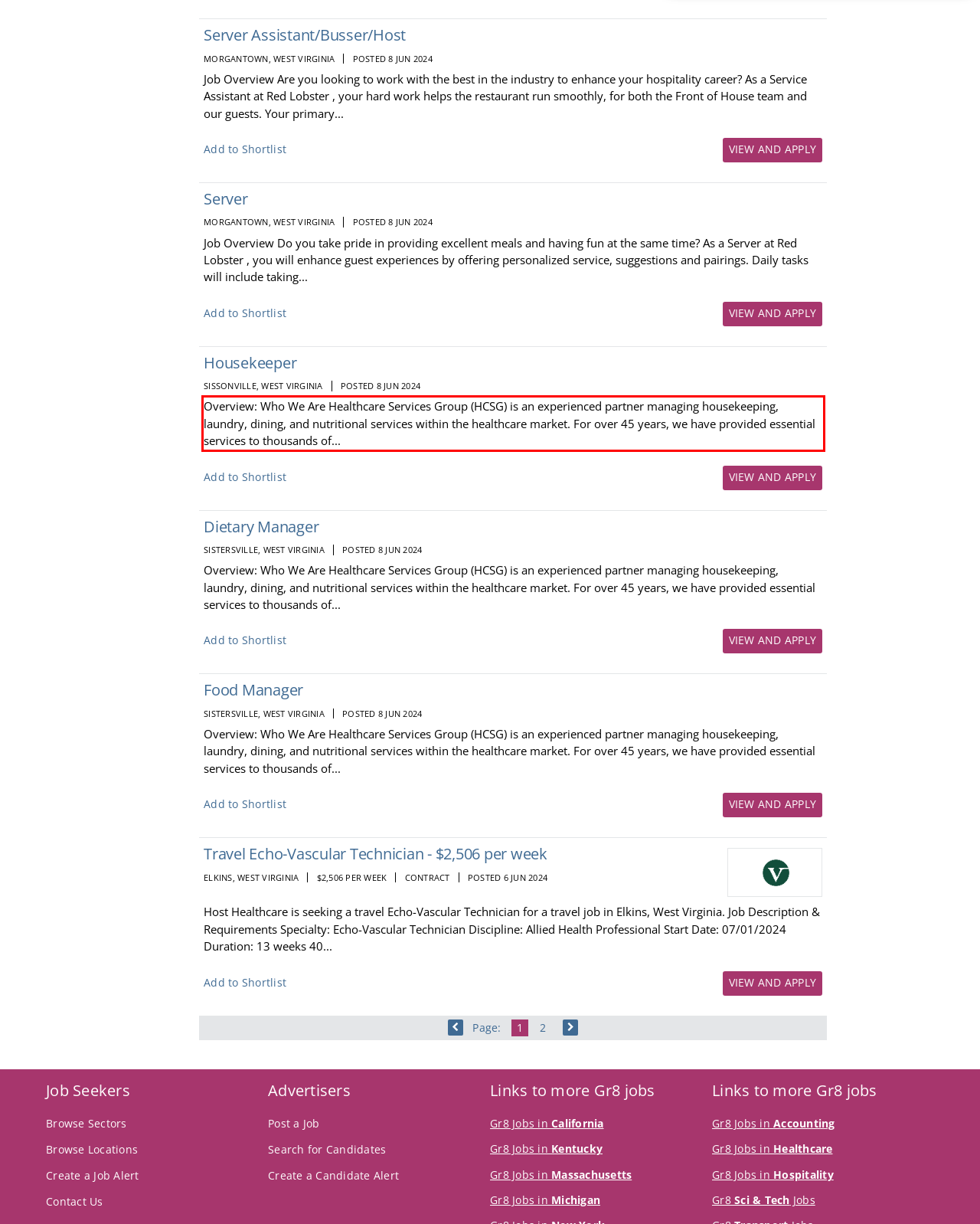Review the screenshot of the webpage and recognize the text inside the red rectangle bounding box. Provide the extracted text content.

Overview: Who We Are Healthcare Services Group (HCSG) is an experienced partner managing housekeeping, laundry, dining, and nutritional services within the healthcare market. For over 45 years, we have provided essential services to thousands of...